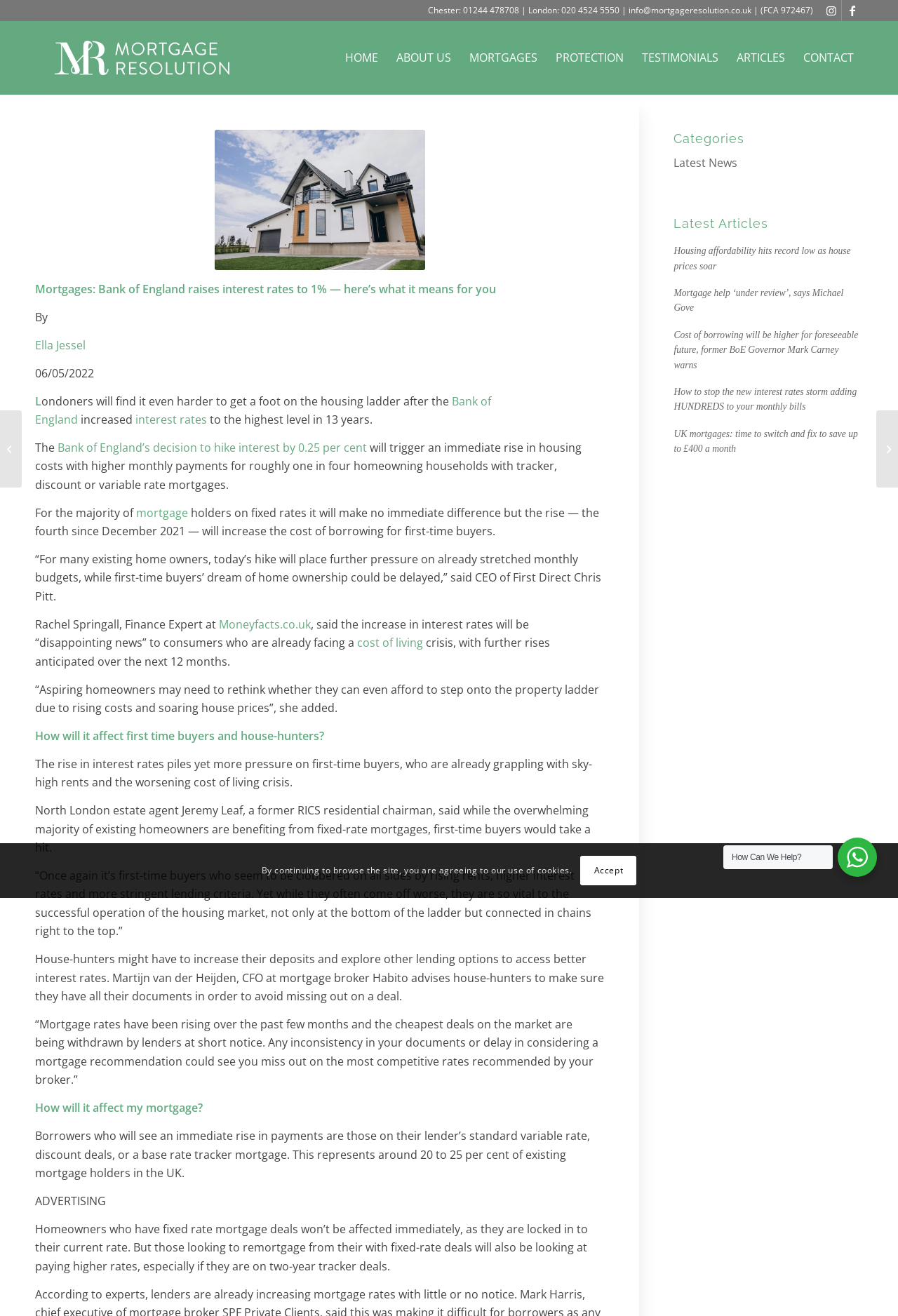Find the bounding box coordinates of the area that needs to be clicked in order to achieve the following instruction: "Click on the link to CONTACT". The coordinates should be specified as four float numbers between 0 and 1, i.e., [left, top, right, bottom].

[0.884, 0.016, 0.961, 0.072]